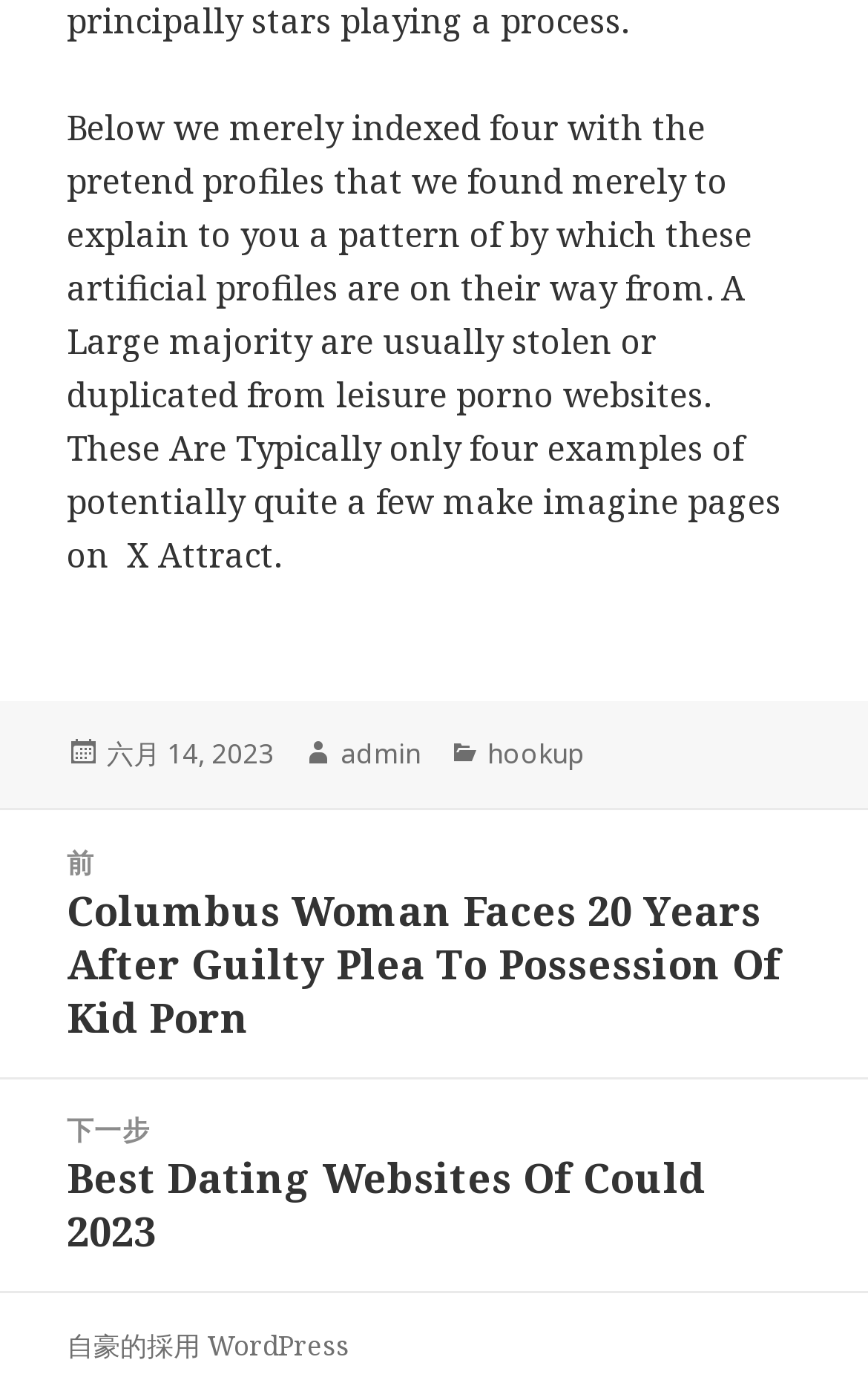Provide the bounding box coordinates of the HTML element this sentence describes: "hookup". The bounding box coordinates consist of four float numbers between 0 and 1, i.e., [left, top, right, bottom].

[0.561, 0.524, 0.674, 0.553]